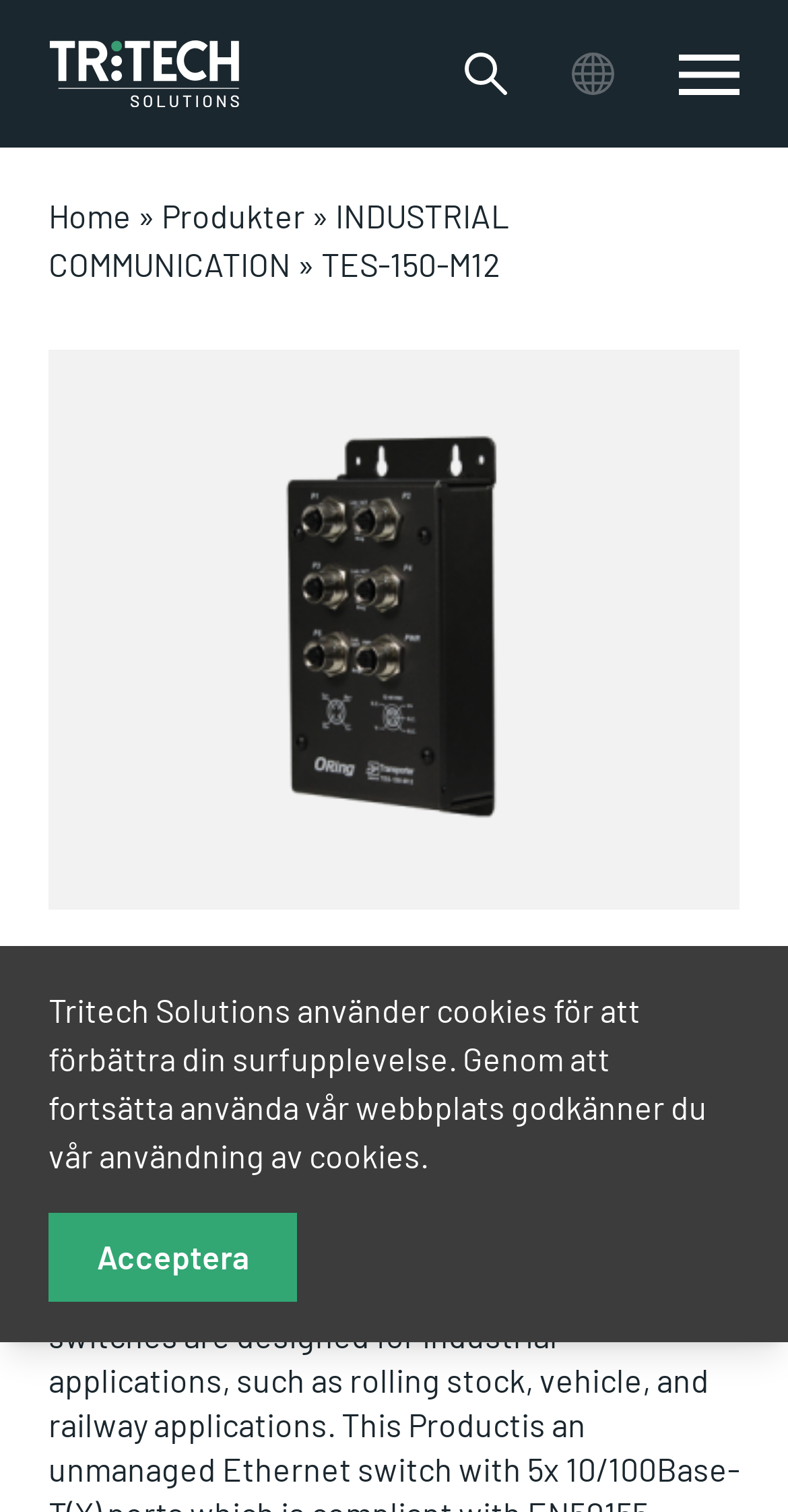What type of product is TES-150-M12?
Kindly offer a comprehensive and detailed response to the question.

Based on the webpage, the product TES-150-M12 is described as 'Communication Railway EN50155 Product Area Ethernet Switch', which indicates that it is an Ethernet Switch.